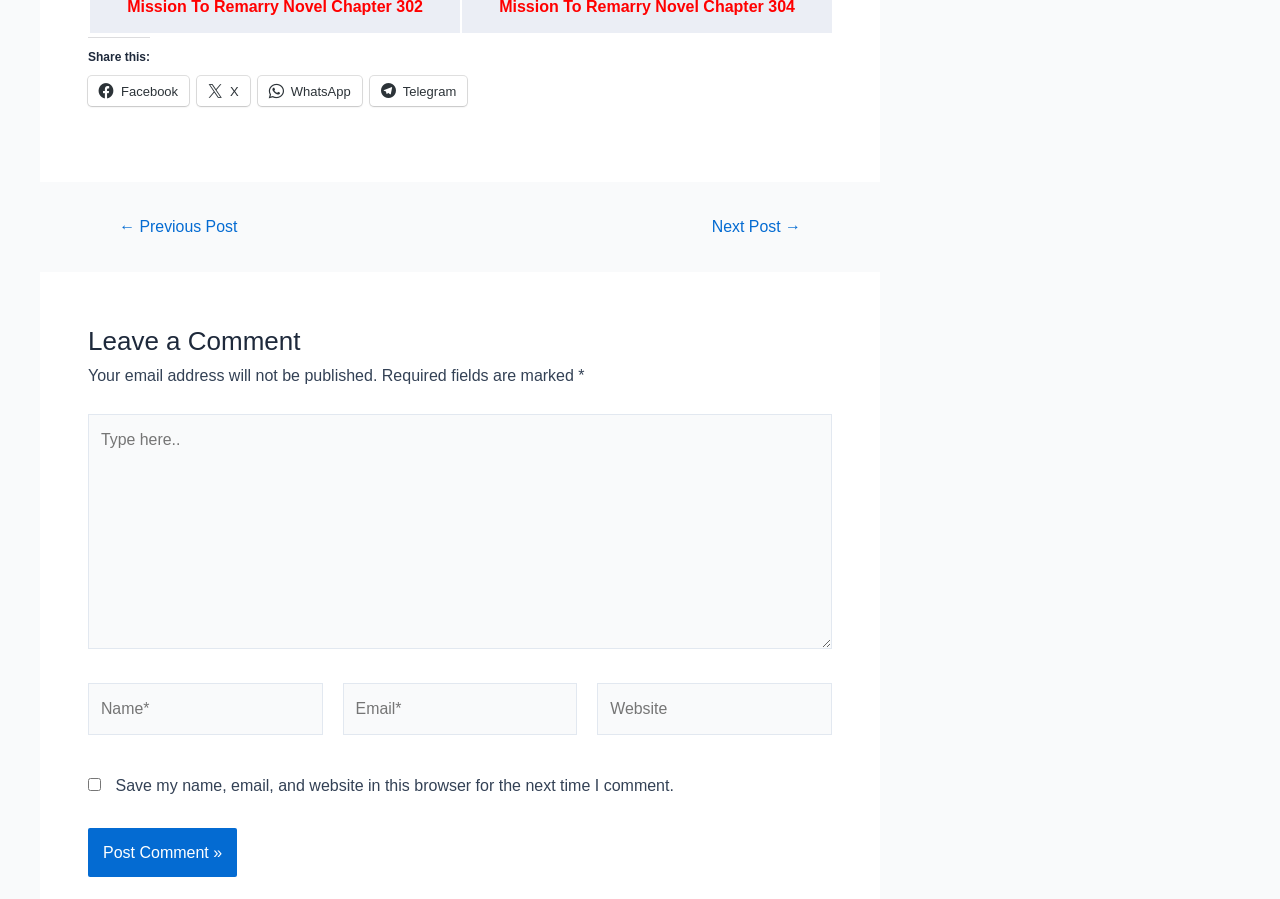What is the function of the navigation section?
Please ensure your answer to the question is detailed and covers all necessary aspects.

The navigation section, which includes '← Previous Post' and 'Next Post →' links, allows users to navigate to the previous or next post on the website.